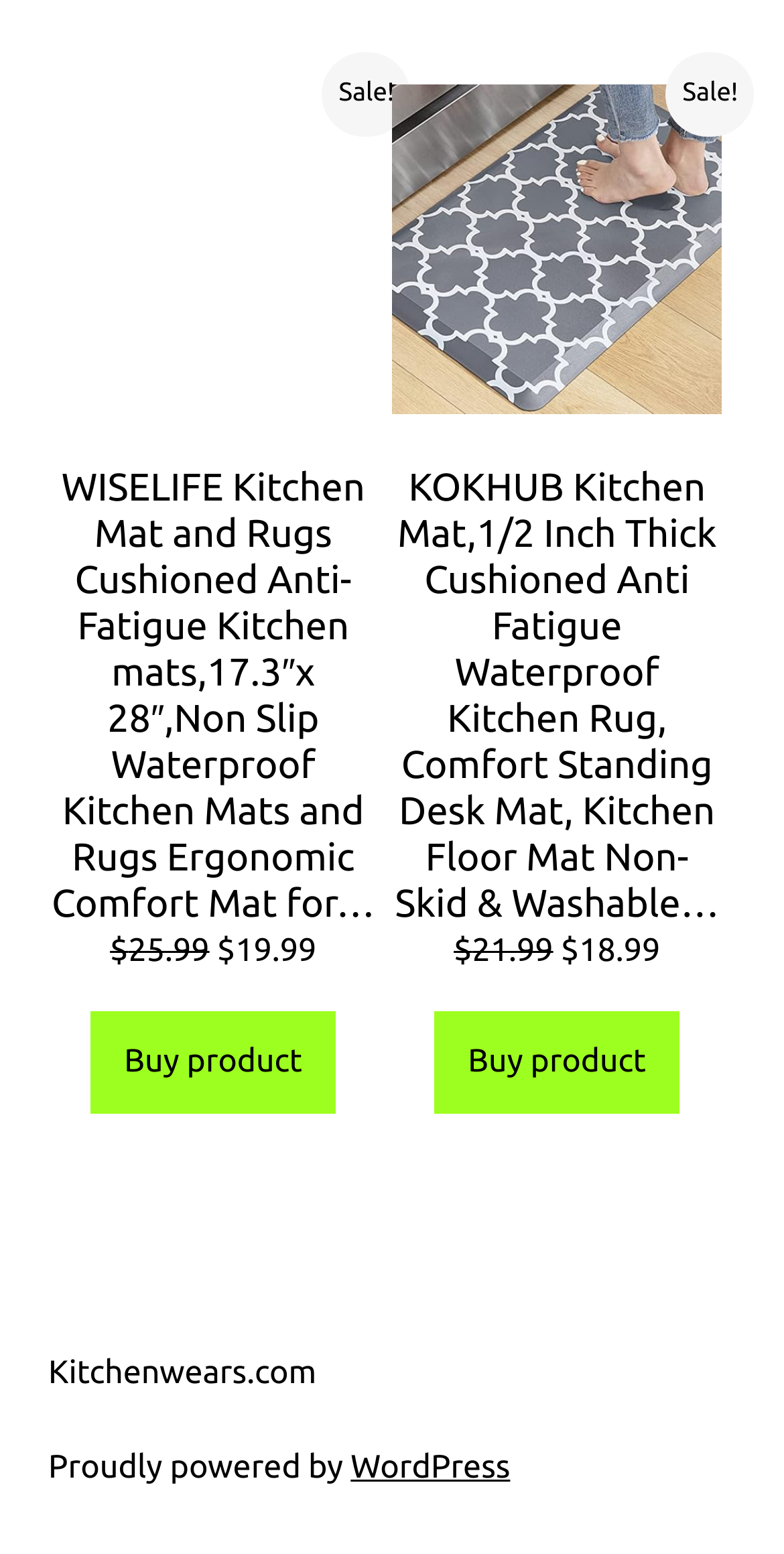Based on the element description: "Buy product", identify the bounding box coordinates for this UI element. The coordinates must be four float numbers between 0 and 1, listed as [left, top, right, bottom].

[0.555, 0.651, 0.866, 0.717]